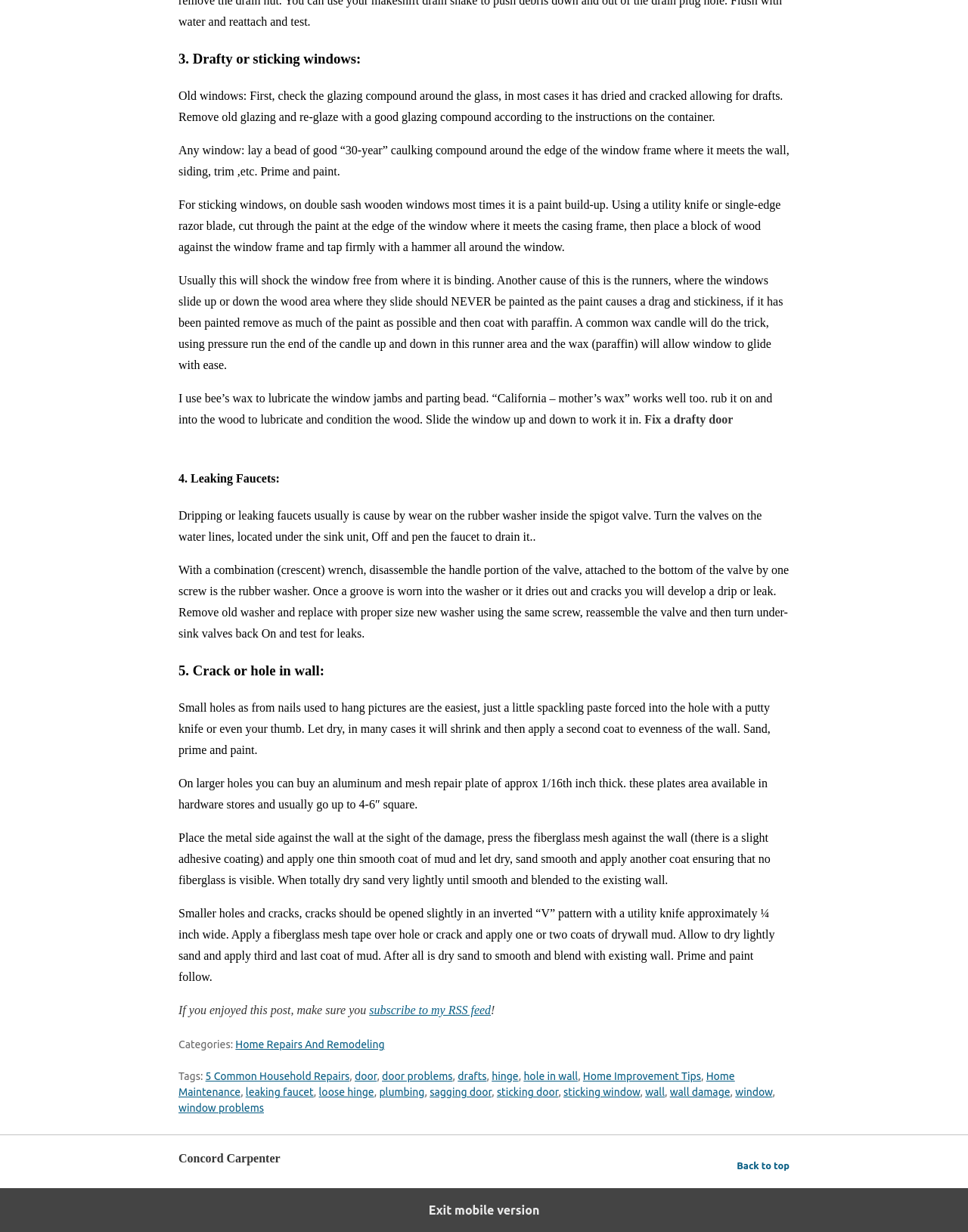Please determine the bounding box coordinates of the clickable area required to carry out the following instruction: "Click on the link to view Home Repairs And Remodeling category". The coordinates must be four float numbers between 0 and 1, represented as [left, top, right, bottom].

[0.243, 0.843, 0.397, 0.853]